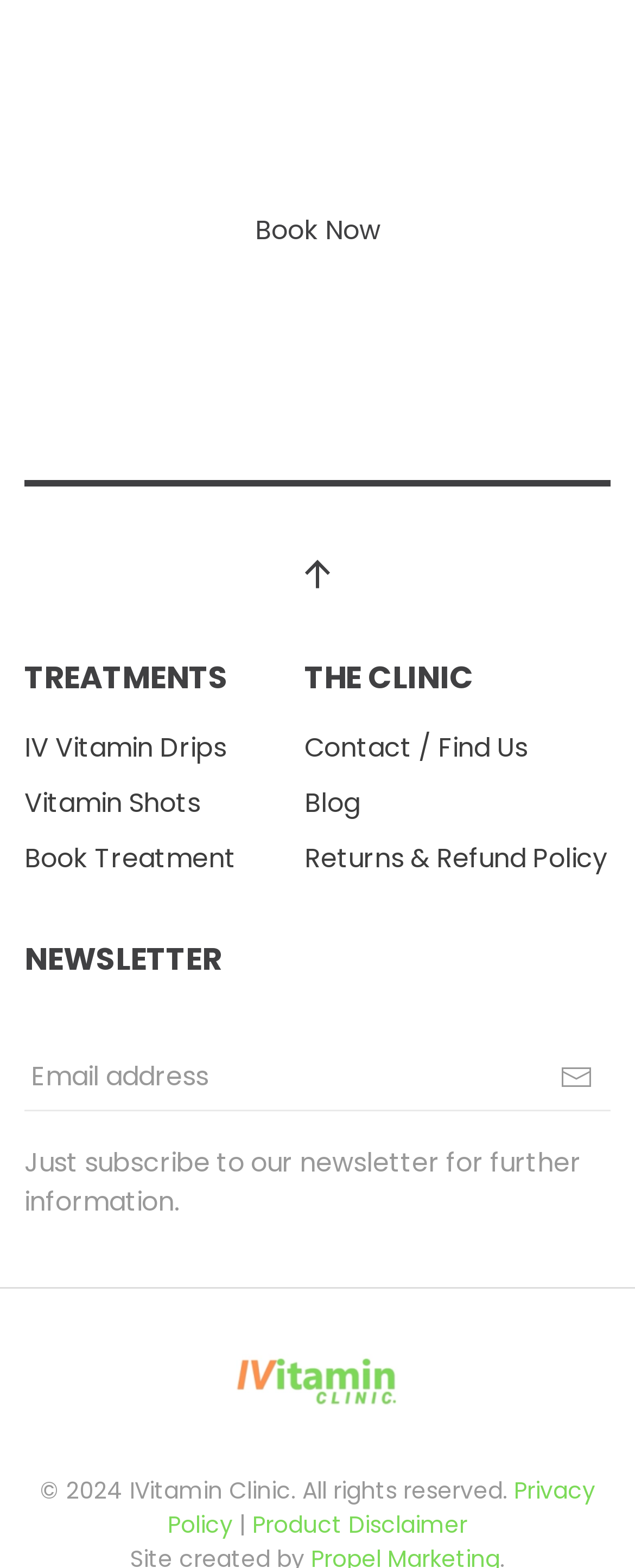How to get in touch with the clinic?
Answer the question using a single word or phrase, according to the image.

Contact / Find Us